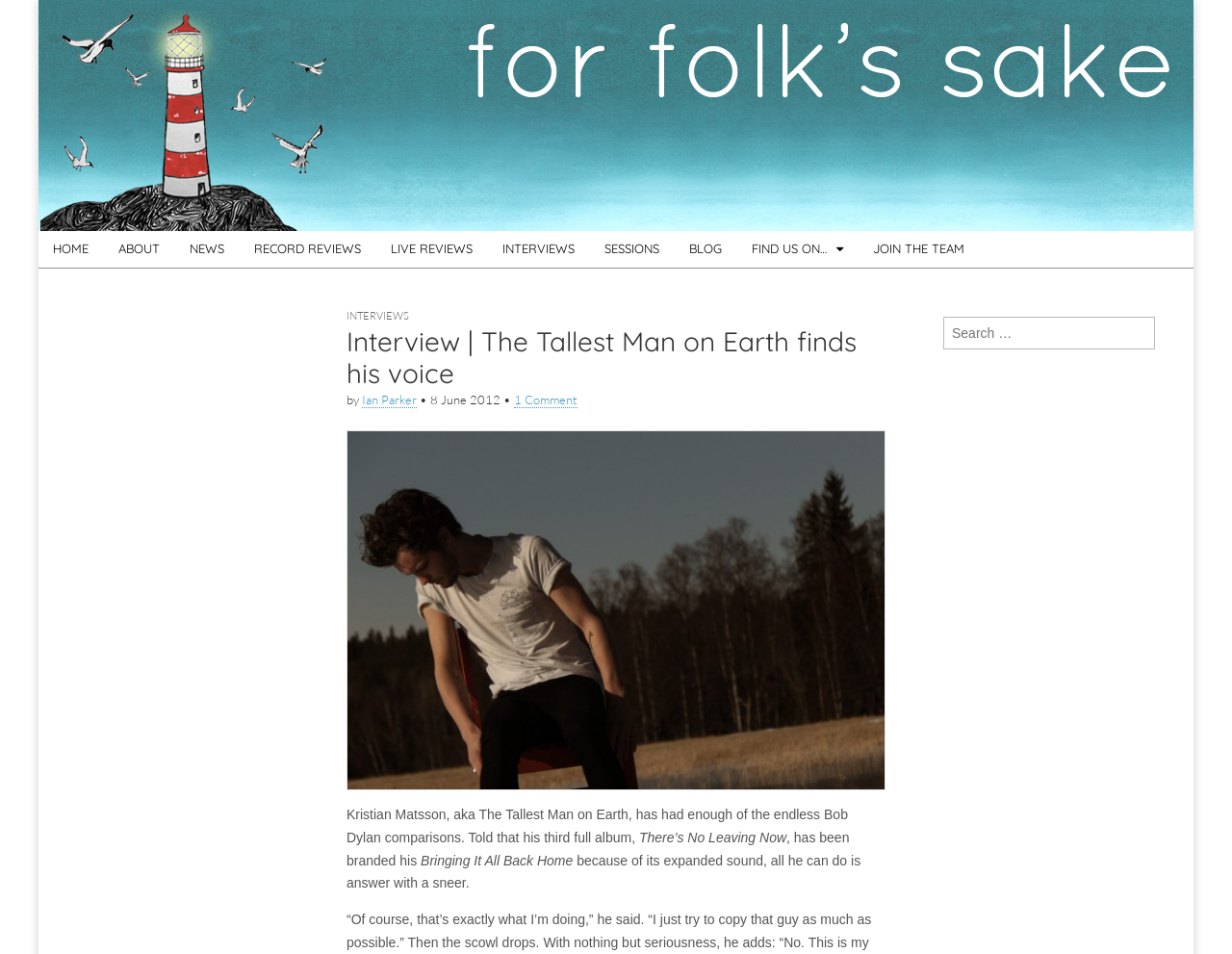Given the element description "Pinterest", identify the bounding box of the corresponding UI element.

None